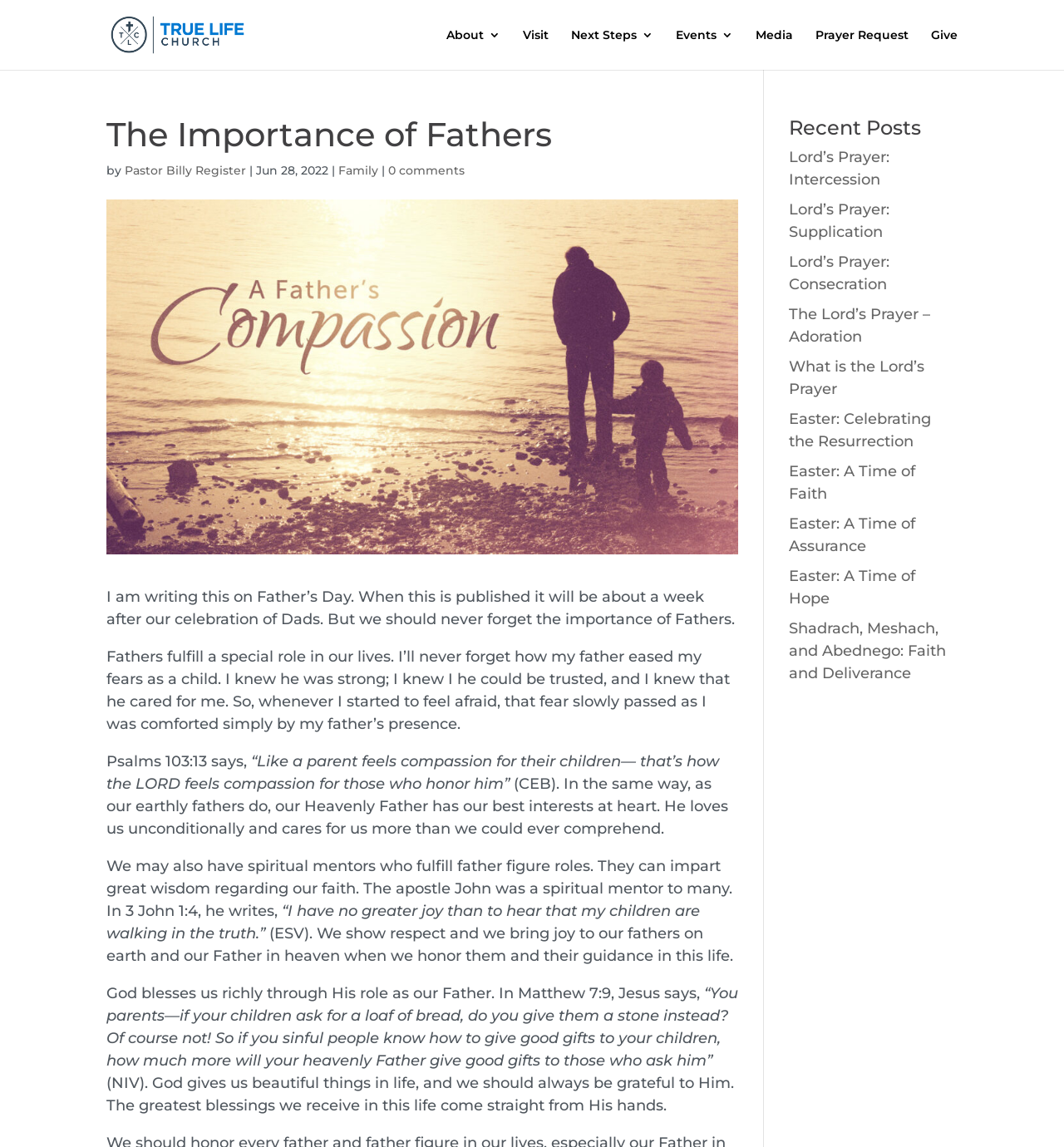Can you determine the bounding box coordinates of the area that needs to be clicked to fulfill the following instruction: "Check out the Recent Posts"?

[0.741, 0.103, 0.9, 0.128]